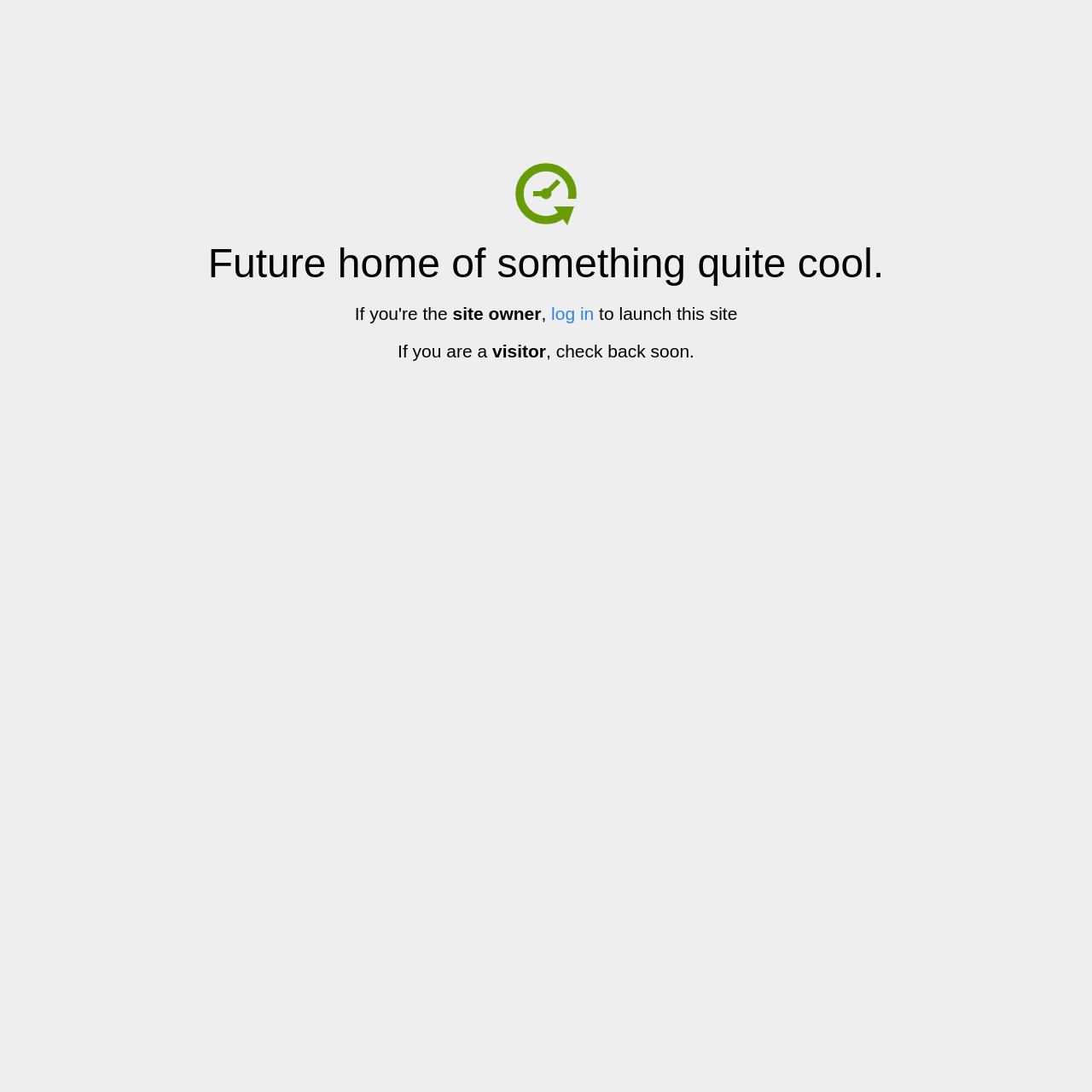Using a single word or phrase, answer the following question: 
Who should check back soon?

visitors